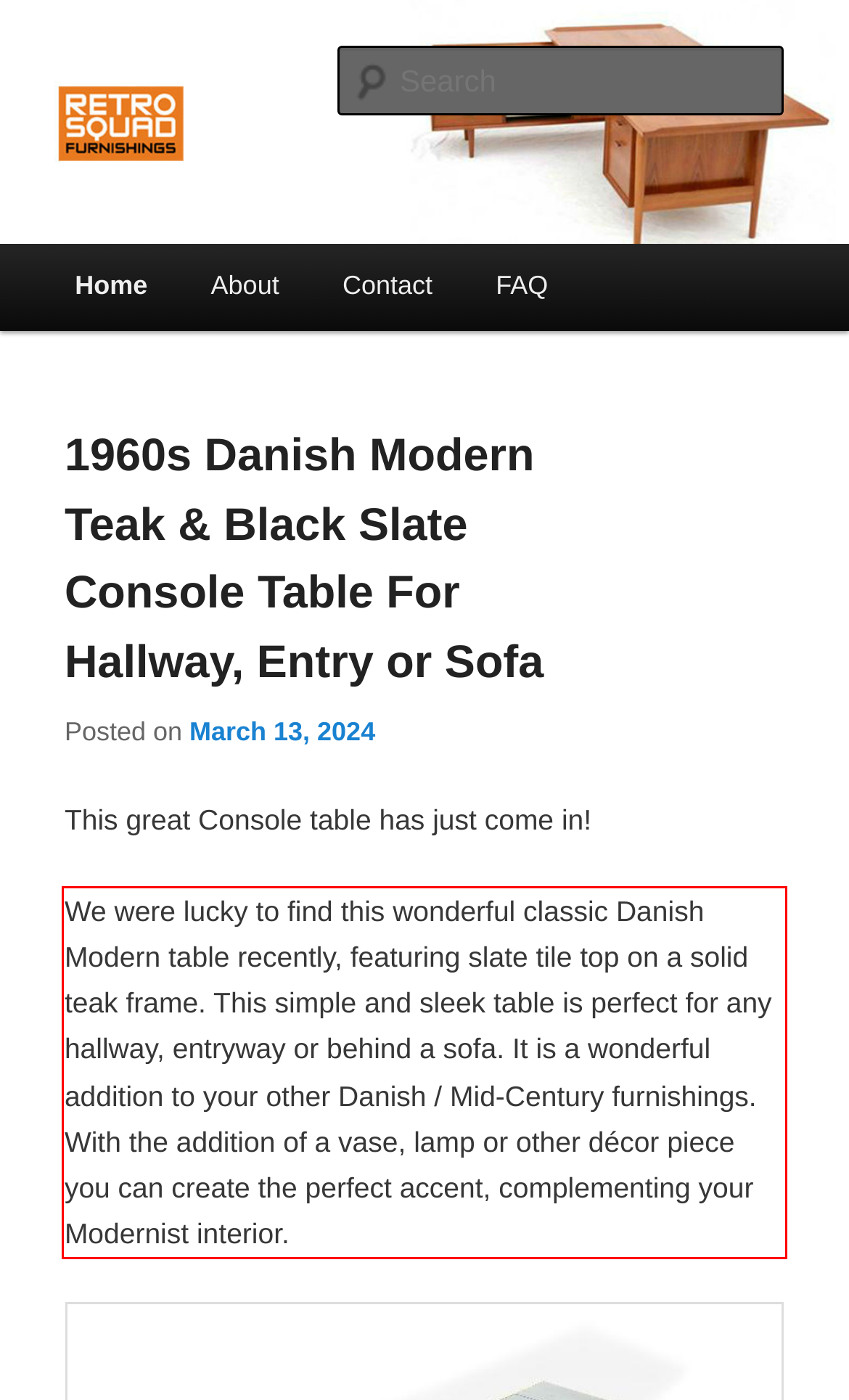Extract and provide the text found inside the red rectangle in the screenshot of the webpage.

We were lucky to find this wonderful classic Danish Modern table recently, featuring slate tile top on a solid teak frame. This simple and sleek table is perfect for any hallway, entryway or behind a sofa. It is a wonderful addition to your other Danish / Mid-Century furnishings. With the addition of a vase, lamp or other décor piece you can create the perfect accent, complementing your Modernist interior.